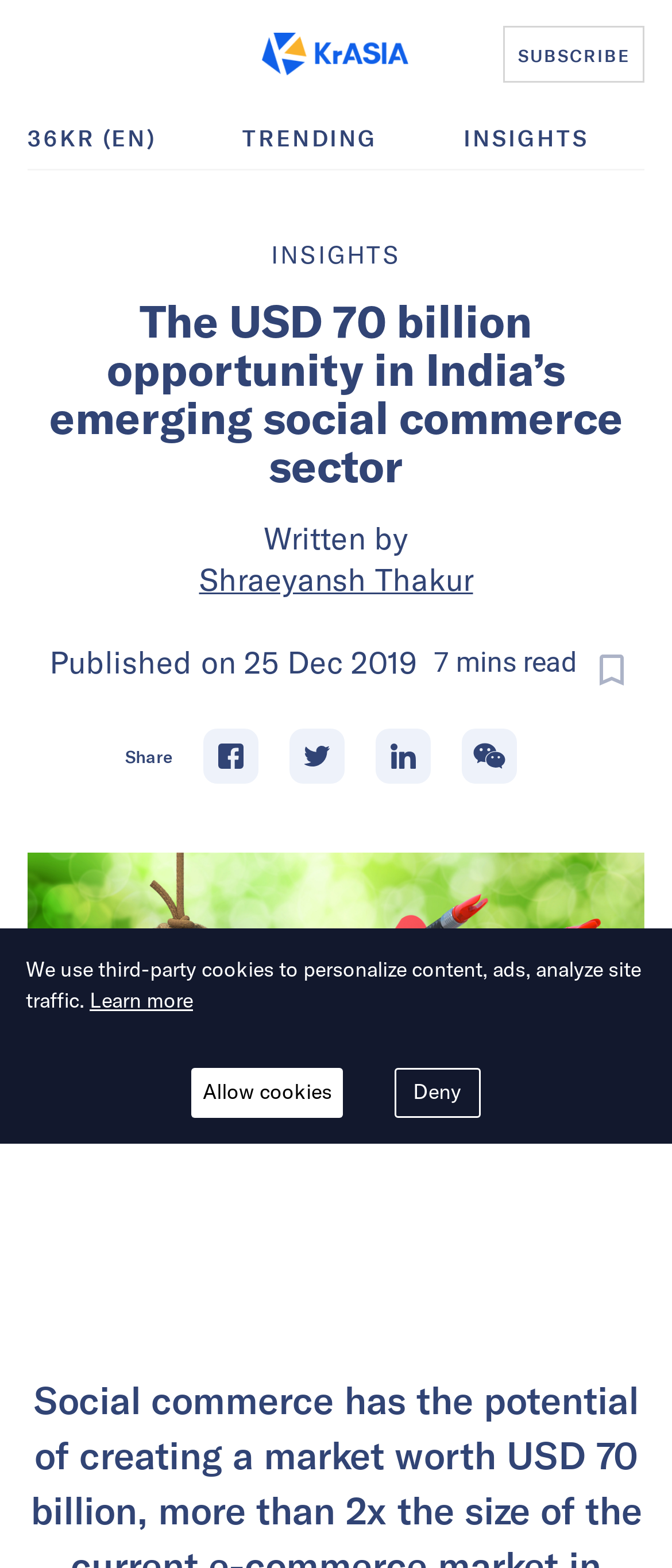Please predict the bounding box coordinates of the element's region where a click is necessary to complete the following instruction: "Click the Linkedin link". The coordinates should be represented by four float numbers between 0 and 1, i.e., [left, top, right, bottom].

None